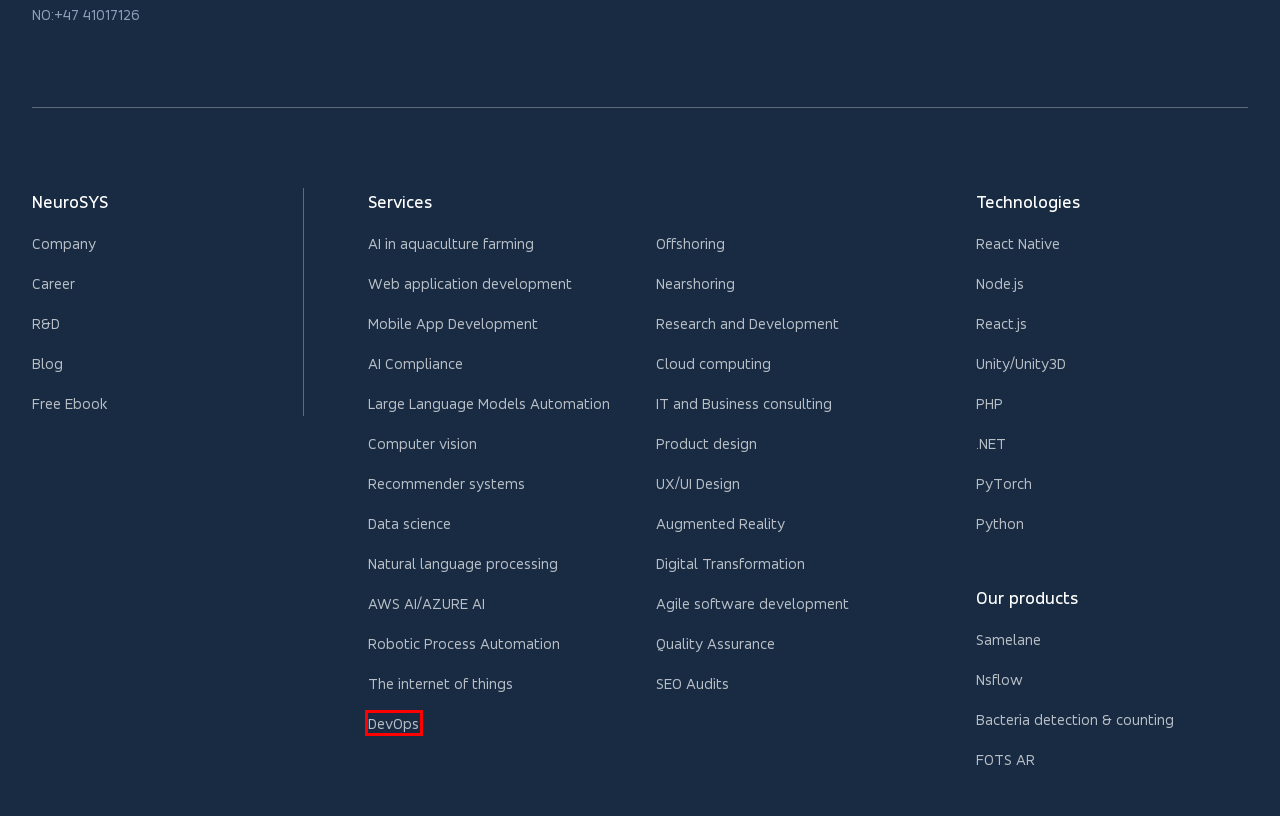Review the webpage screenshot provided, noting the red bounding box around a UI element. Choose the description that best matches the new webpage after clicking the element within the bounding box. The following are the options:
A. Search Engine Optimization (SEO) website audits - NeuroSYS
B. PyTorch, the library for machine learning projects
C. Python development services | Data analysis & ML | NeuroSYS
D. React native application development services | NeuroSYS
E. Recommender systems | Predict customers’ needs | NeuroSYS
F. DevOps facilitates efficient and secure software development
G. Offshore AI developers & offshoring IT services | NeuroSYS
H. .Net development services | Web, Mobile, Desktop | NeuroSYS

F